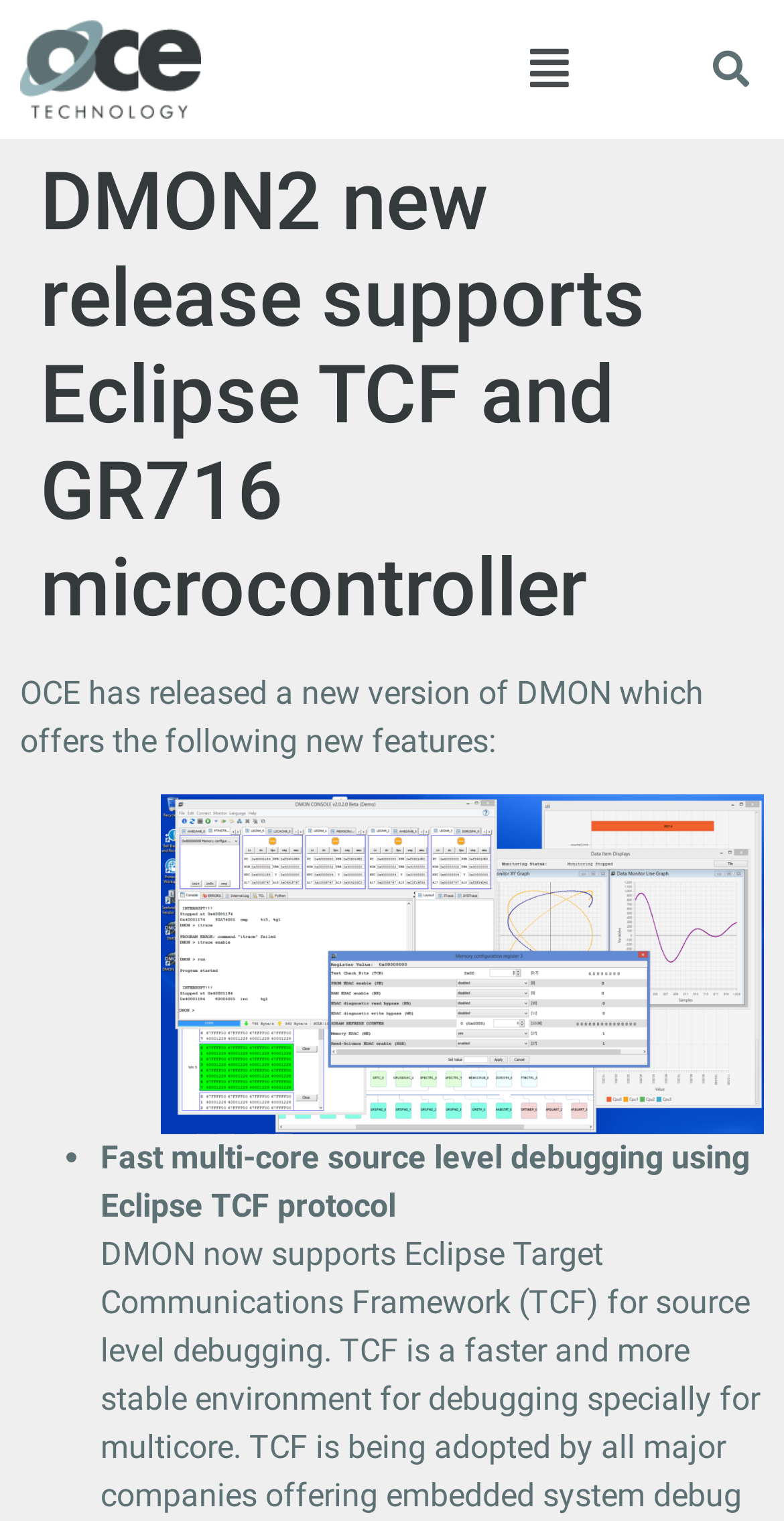Respond to the following question with a brief word or phrase:
What is the icon next to the link at the top left corner?

uf039